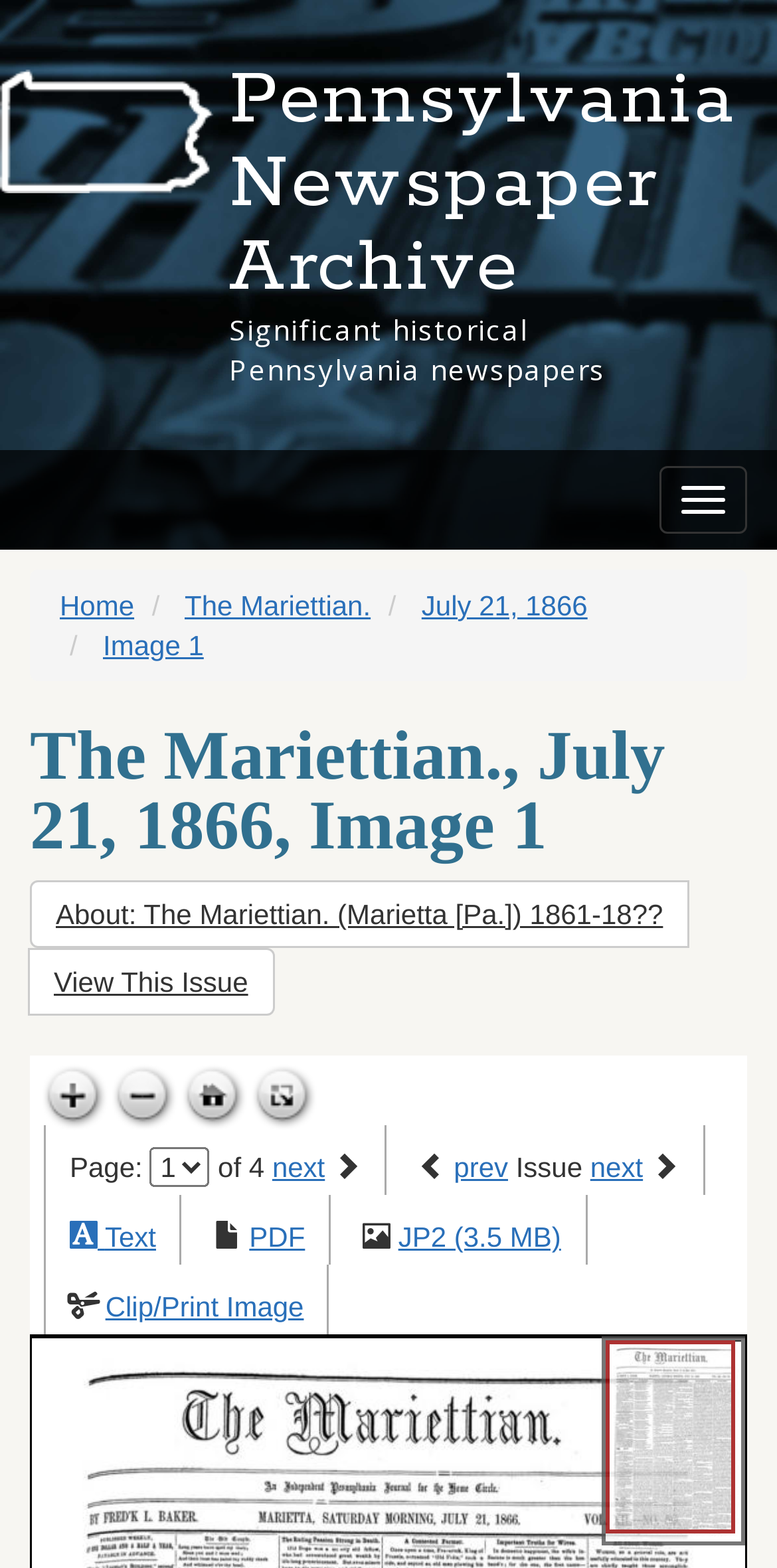What are the options to view the image?
Look at the image and respond with a one-word or short-phrase answer.

Text, PDF, JP2